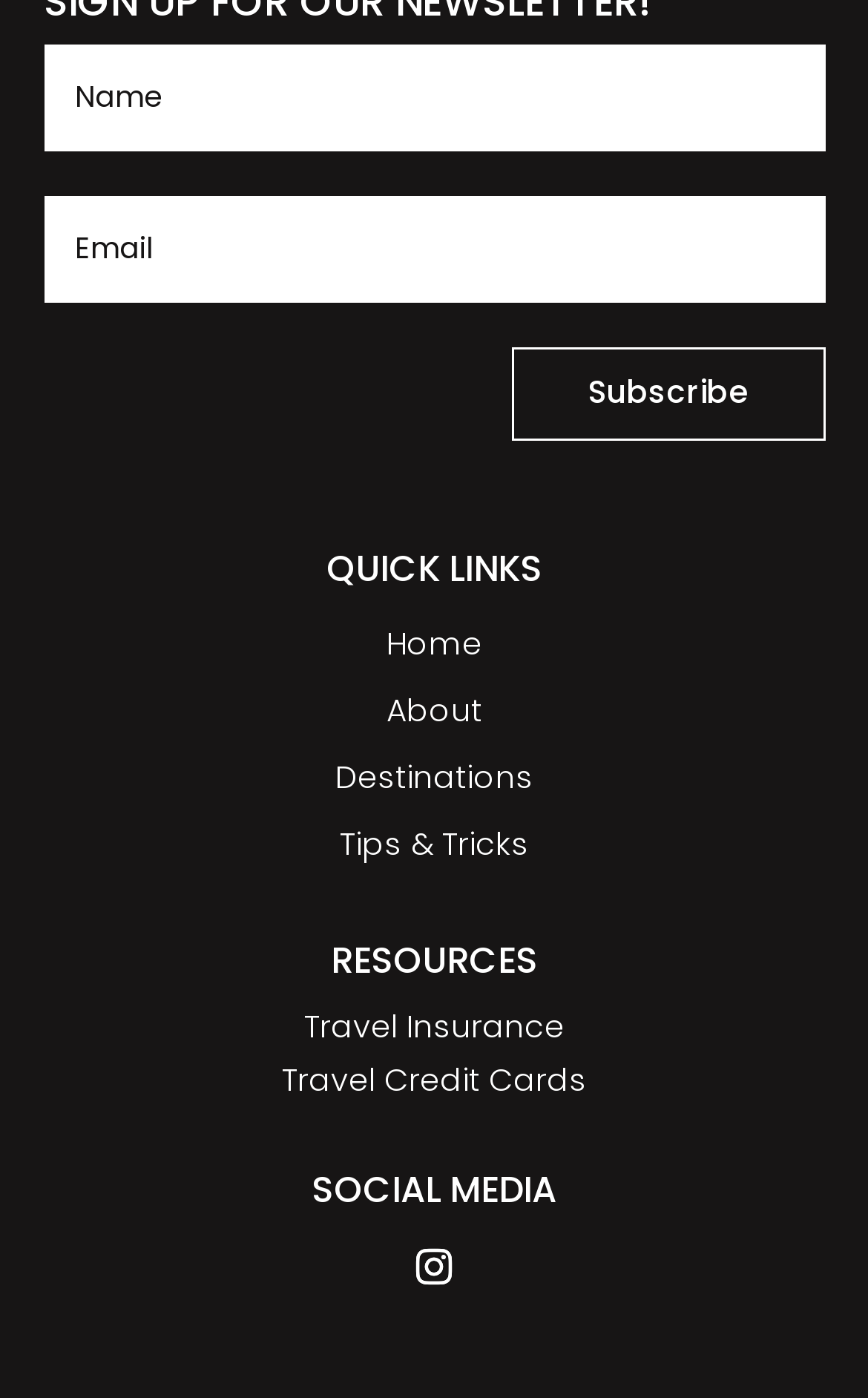Bounding box coordinates should be in the format (top-left x, top-left y, bottom-right x, bottom-right y) and all values should be floating point numbers between 0 and 1. Determine the bounding box coordinate for the UI element described as: Travel Credit Cards

[0.324, 0.756, 0.676, 0.788]